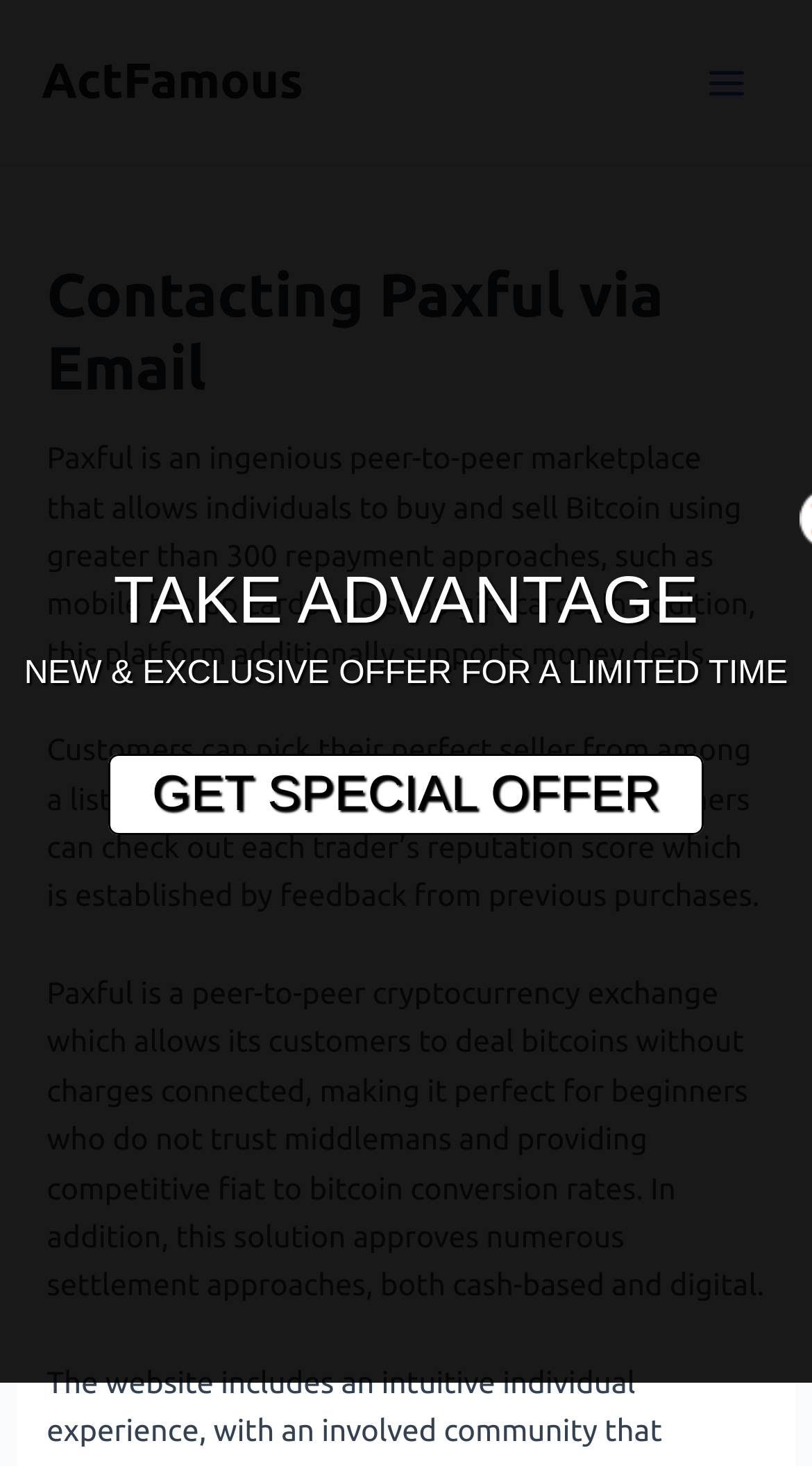Utilize the information from the image to answer the question in detail:
What can customers check on each trader?

Based on the StaticText element, customers can check each trader's reputation score, which is established by feedback from previous purchases.